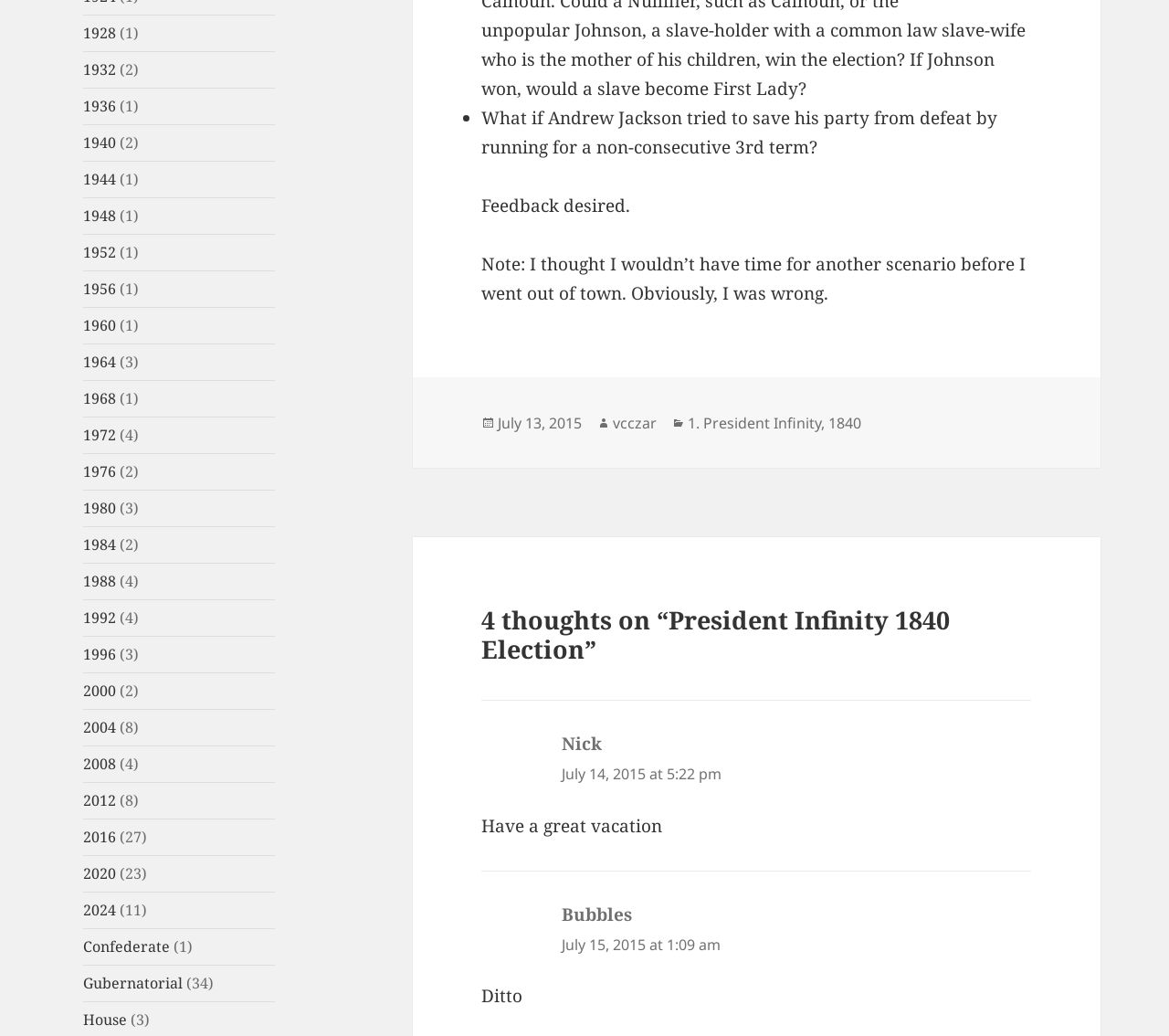What is the date of the post 'President Infinity 1840 Election'?
Please answer the question as detailed as possible.

The date of the post is mentioned in the footer section of the webpage, where it says 'Posted on July 13, 2015'.